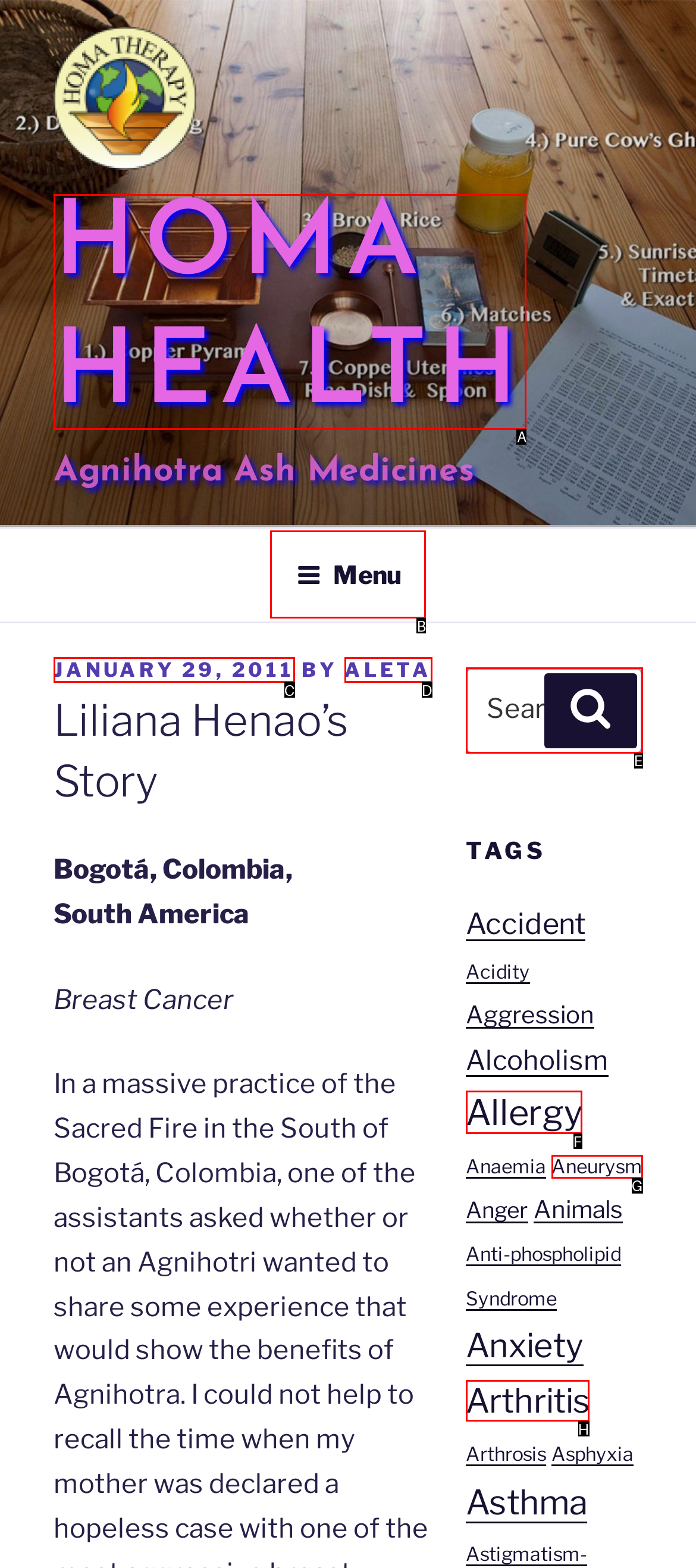Match the description: aria-label="Next Item" to the appropriate HTML element. Respond with the letter of your selected option.

None